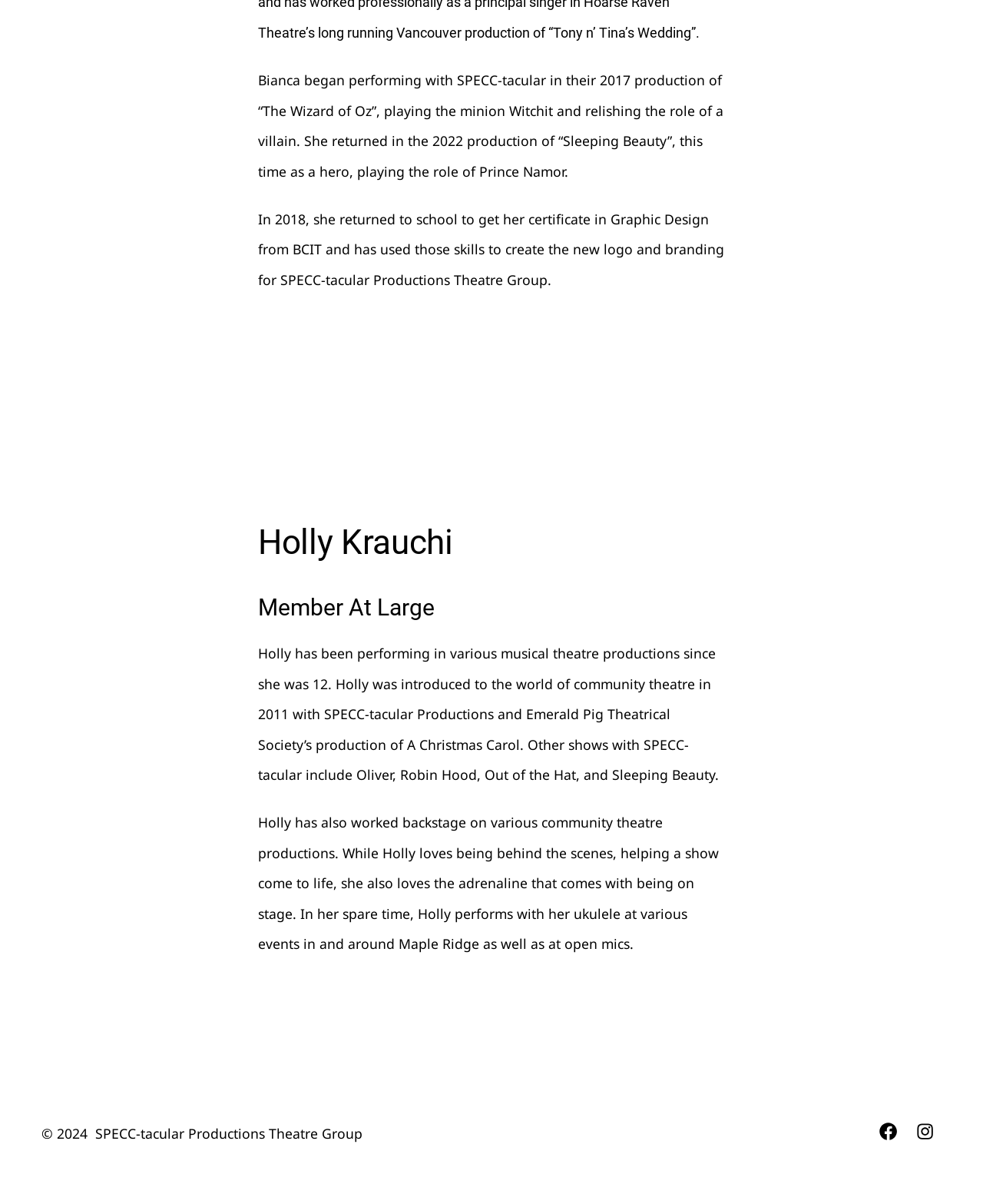Respond to the question below with a single word or phrase: What is Bianca's role in 'The Wizard of Oz'?

Witchit